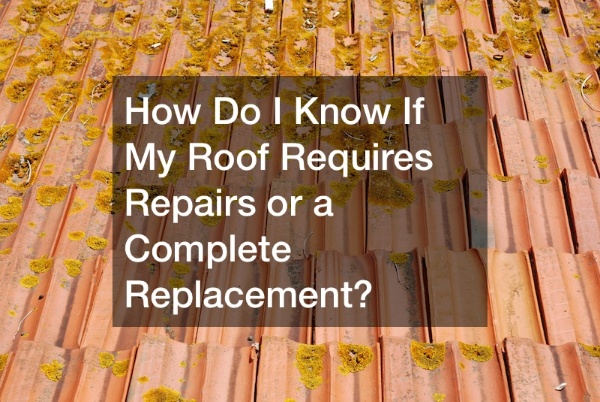What is the purpose of the question overlay?
Give a single word or phrase as your answer by examining the image.

To seek expert advice